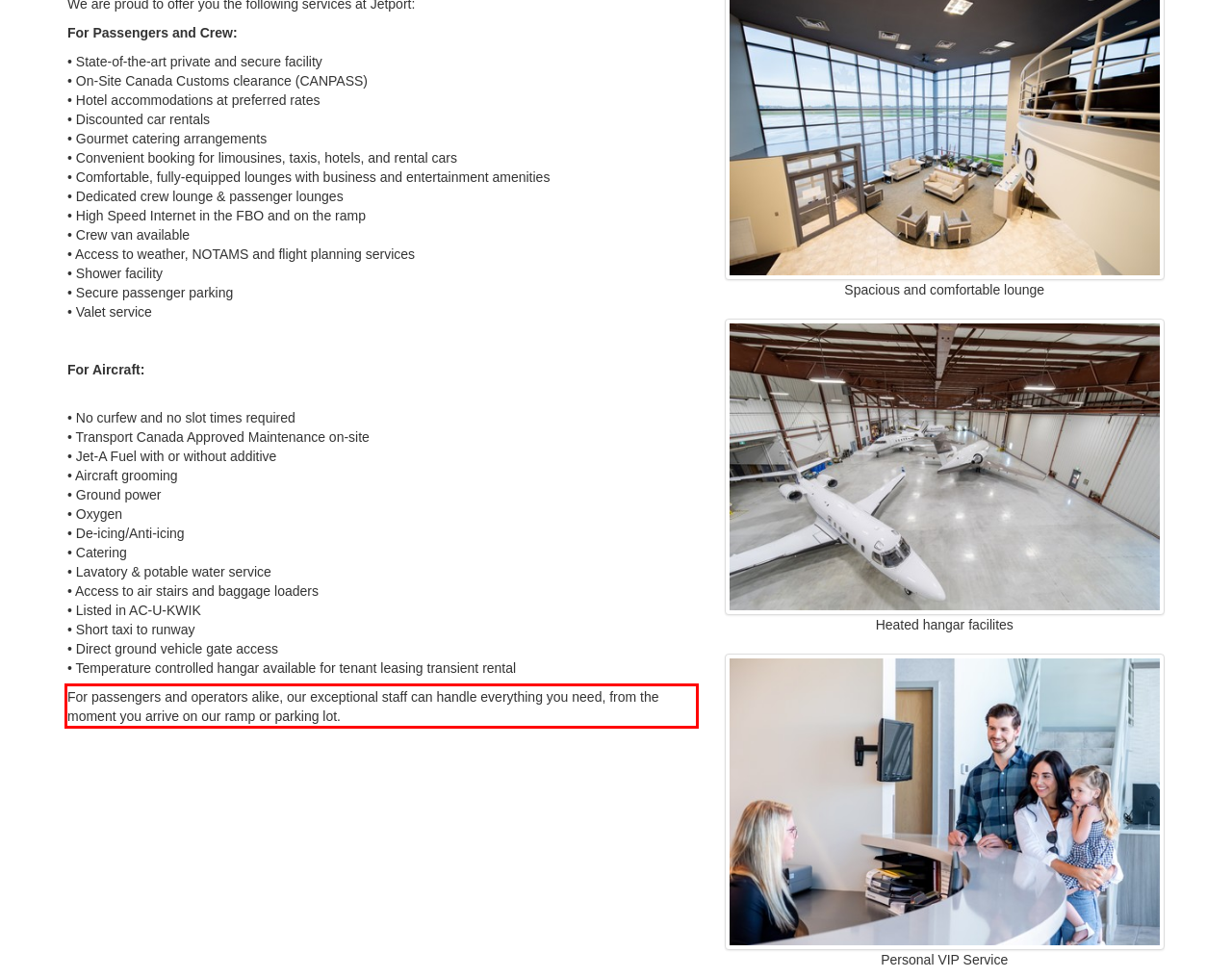You are given a screenshot showing a webpage with a red bounding box. Perform OCR to capture the text within the red bounding box.

For passengers and operators alike, our exceptional staff can handle everything you need, from the moment you arrive on our ramp or parking lot.